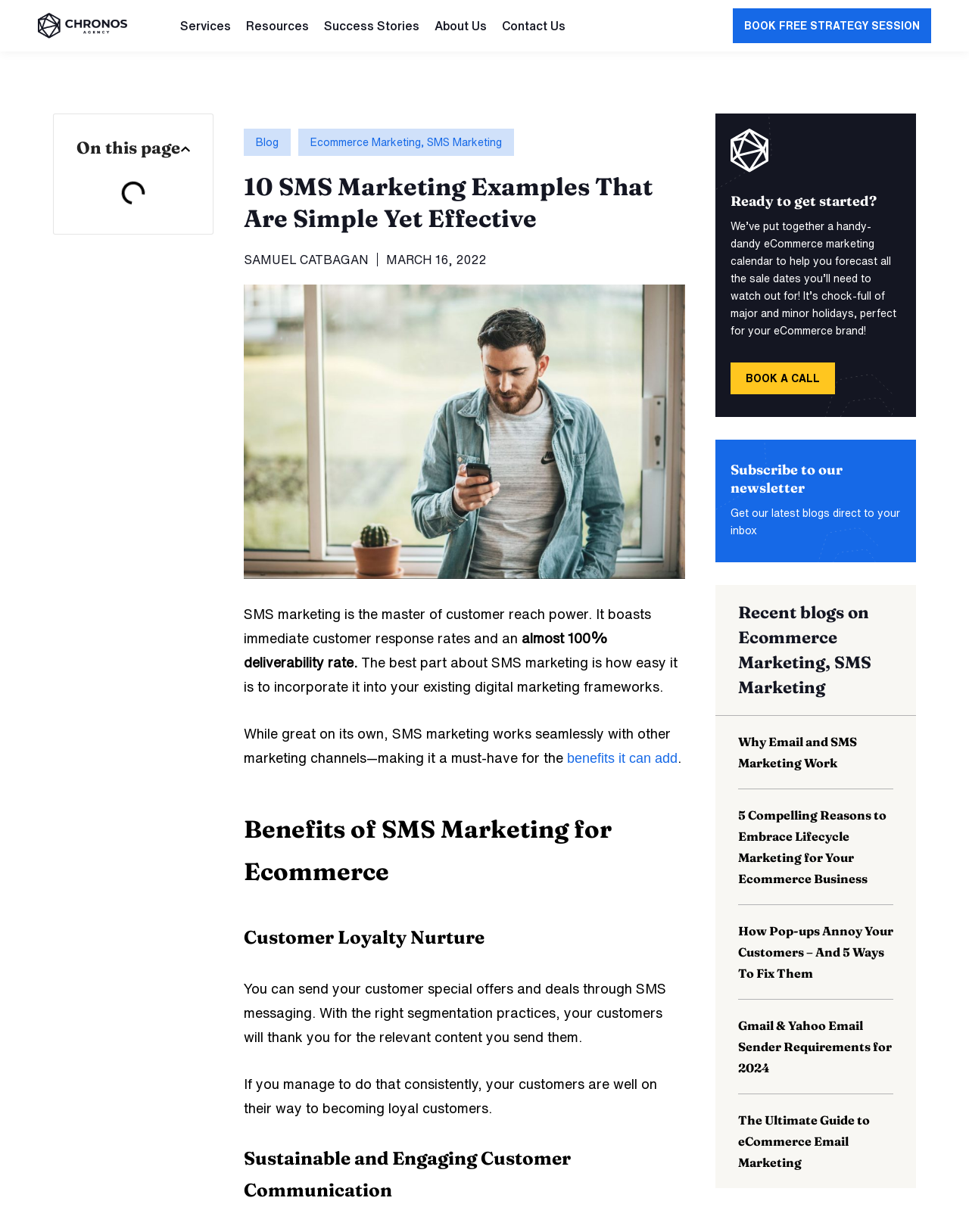What is the purpose of the 'BOOK FREE STRATEGY SESSION' button?
Provide an in-depth and detailed answer to the question.

The 'BOOK FREE STRATEGY SESSION' button is likely a call-to-action that allows users to book a free strategy session with the company, probably to discuss their marketing needs and strategies.